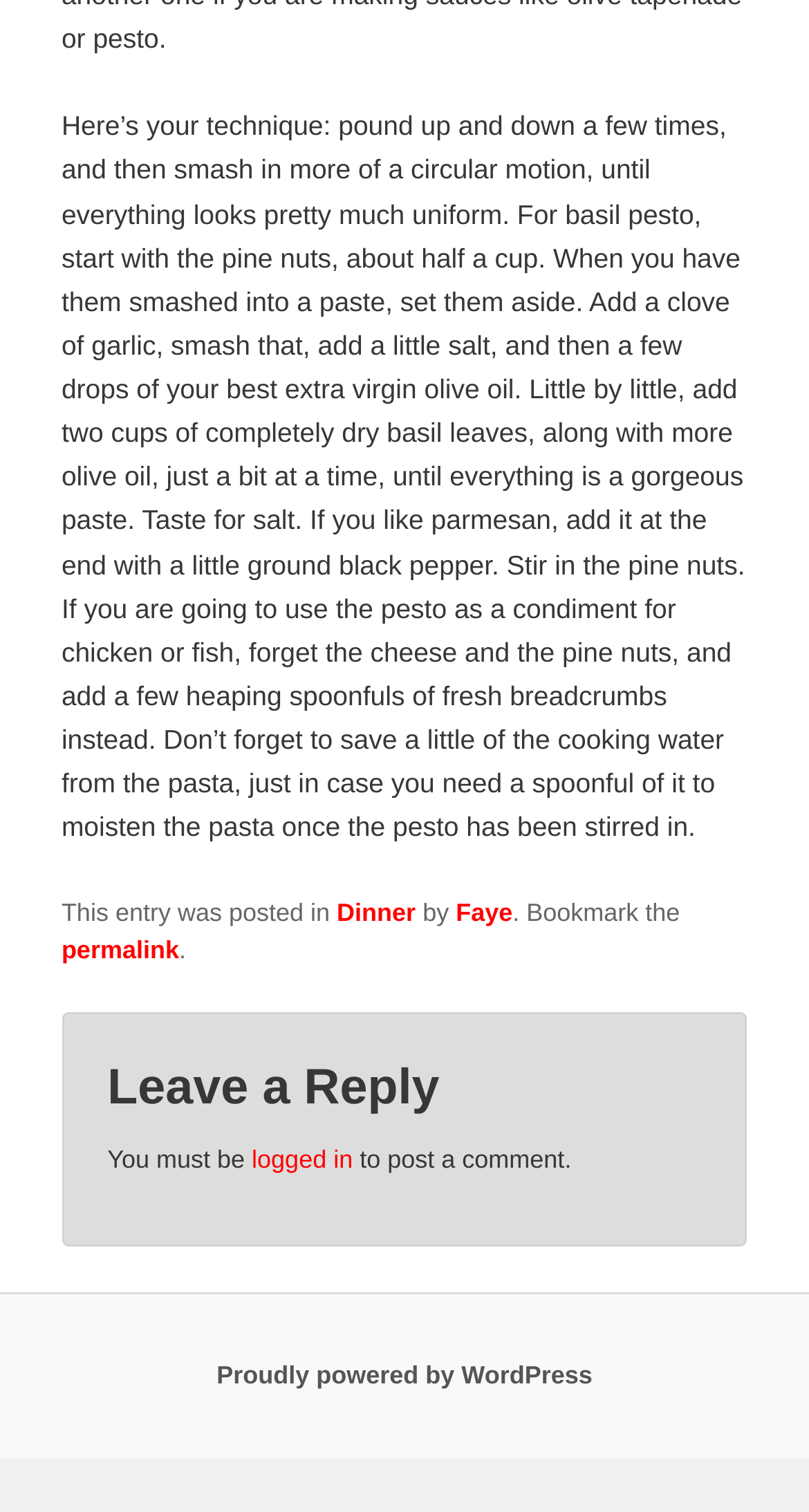What is the purpose of saving pasta cooking water?
Examine the image and give a concise answer in one word or a short phrase.

to moisten pasta